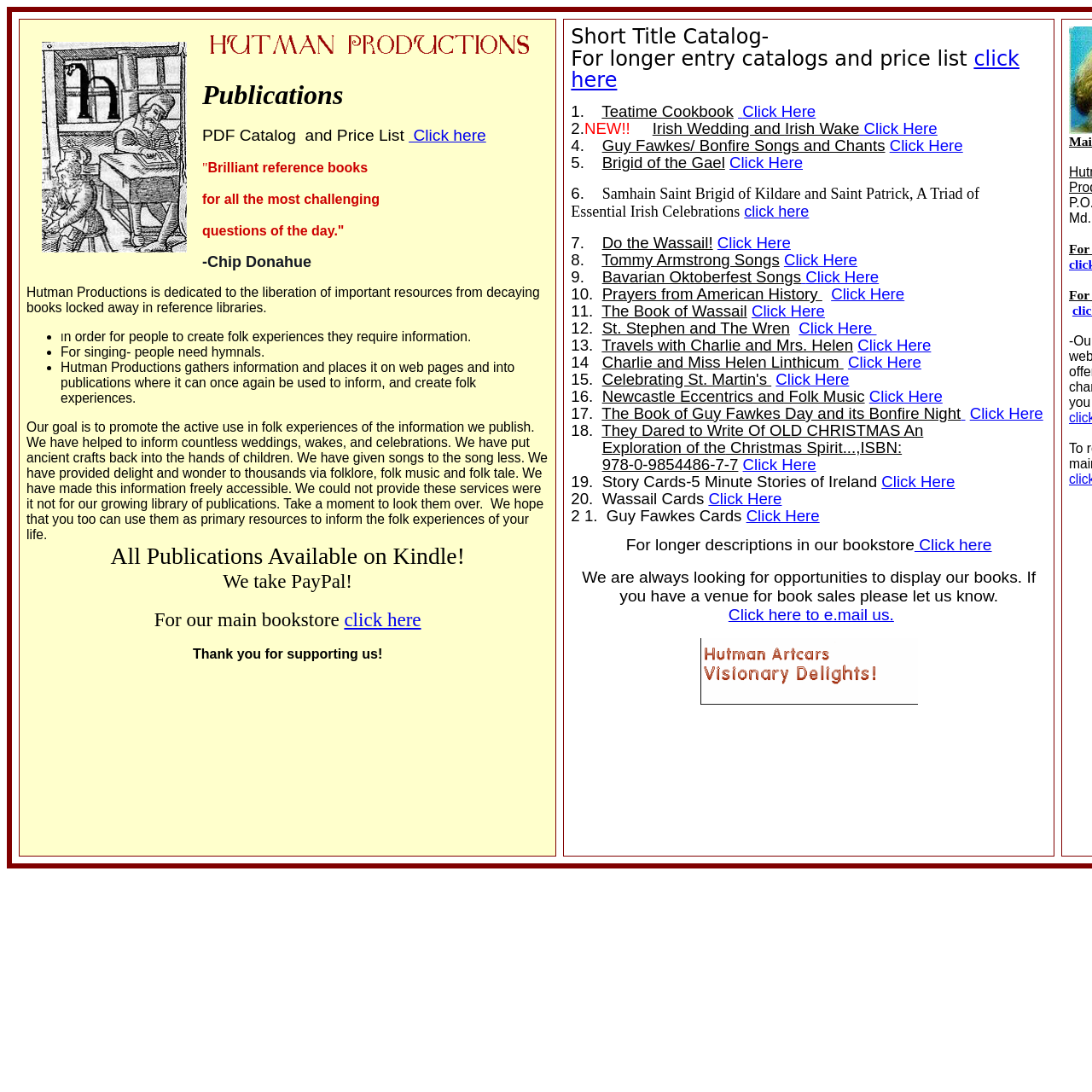Pinpoint the bounding box coordinates of the element that must be clicked to accomplish the following instruction: "Click on the 'Do the Wassail!' link". The coordinates should be in the format of four float numbers between 0 and 1, i.e., [left, top, right, bottom].

[0.657, 0.214, 0.724, 0.231]